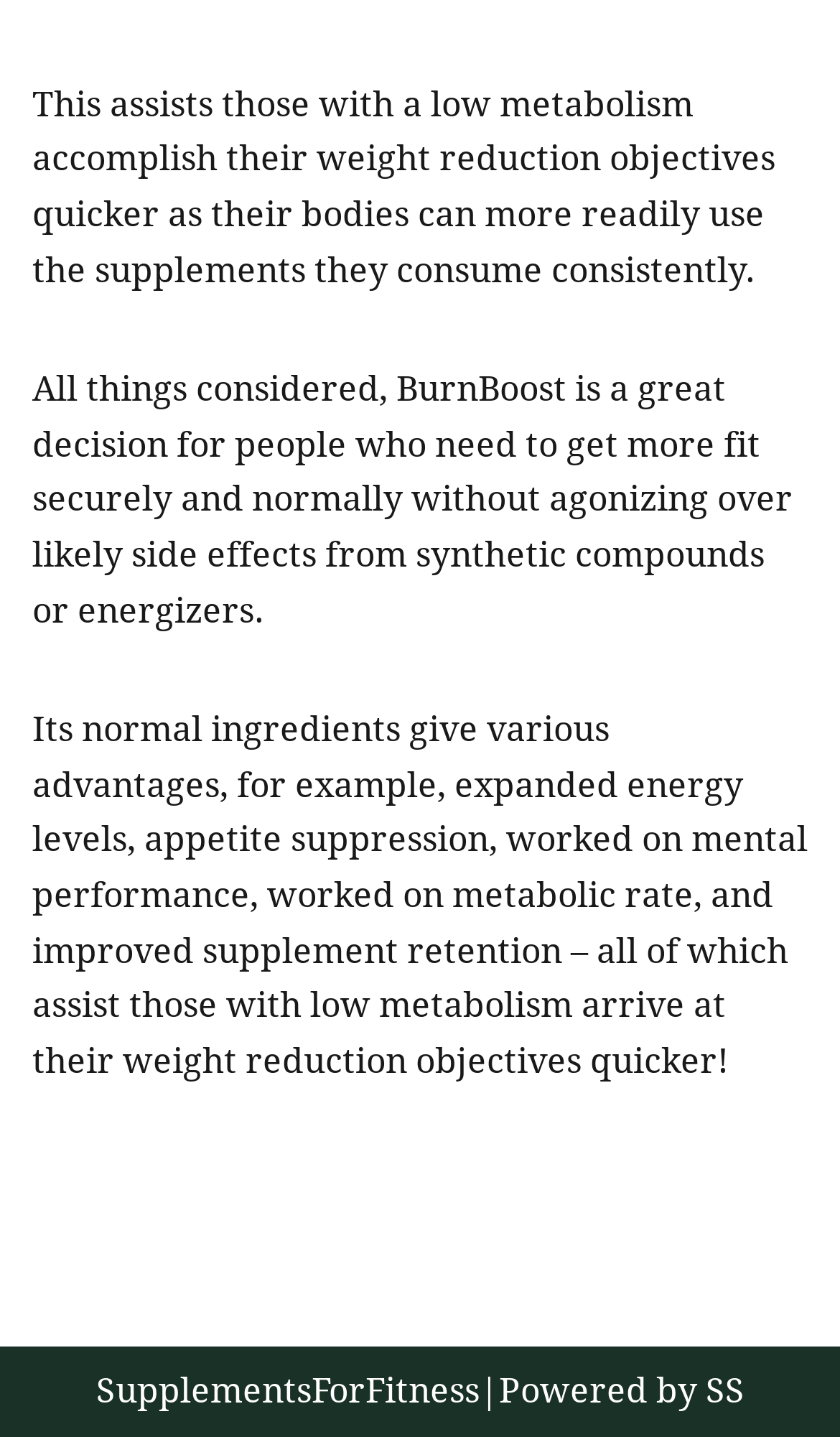What is the main theme of the webpage?
Please provide a comprehensive answer based on the visual information in the image.

The main theme of the webpage is fitness and supplements, specifically highlighting the benefits of BurnBoost as a natural supplement for weight reduction and fitness goals.